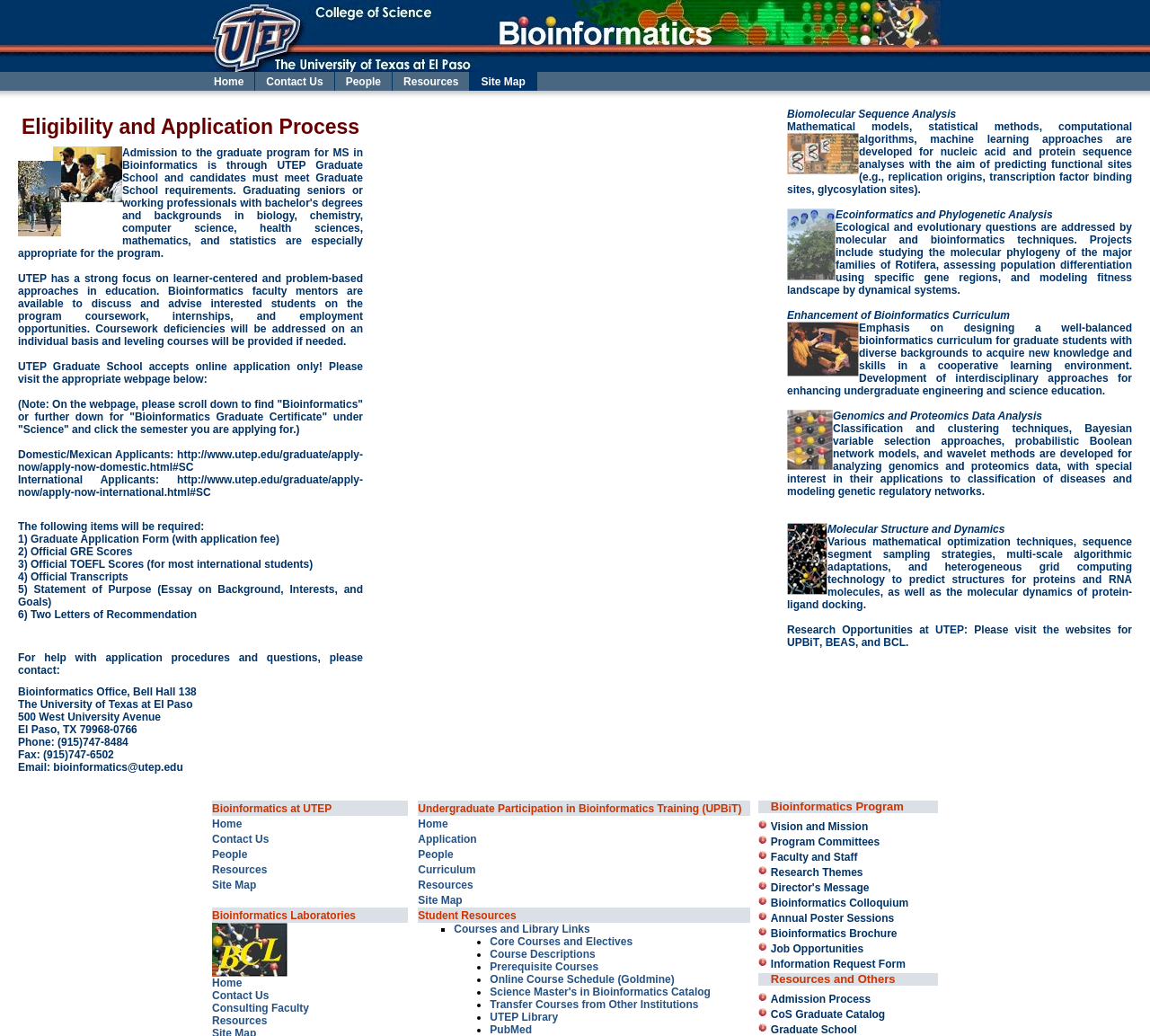Summarize the webpage comprehensively, mentioning all visible components.

The webpage is about the Bioinformatics program at the University of Texas at El Paso (UTEP). At the top, there is a logo and a navigation menu with links to "Home", "Contact Us", "People", "Resources", and "Site Map". 

Below the navigation menu, there is a section that provides information about the eligibility and application process for the Master's program in Bioinformatics. This section includes a heading, a paragraph of text, and a list of required items for the application. The text explains that admission to the program is through the UTEP Graduate School and that candidates must meet the Graduate School's requirements. It also mentions that the program has a strong focus on learner-centered and problem-based approaches in education. The list of required items includes a graduate application form, official GRE scores, official TOEFL scores, official transcripts, a statement of purpose, and two letters of recommendation.

To the right of this section, there is a table that provides information about research opportunities at UTEP. The table has six rows, each describing a different research area, including biomolecular sequence analysis, ecoinformatics and phylogenetic analysis, enhancement of bioinformatics curriculum, genomics and proteomics data analysis, molecular structure and dynamics, and research opportunities at UTEP. Each row includes a heading, a brief description of the research area, and an image.

At the bottom of the page, there is a section that provides contact information for the Bioinformatics Office, including the address, phone number, fax number, and email.